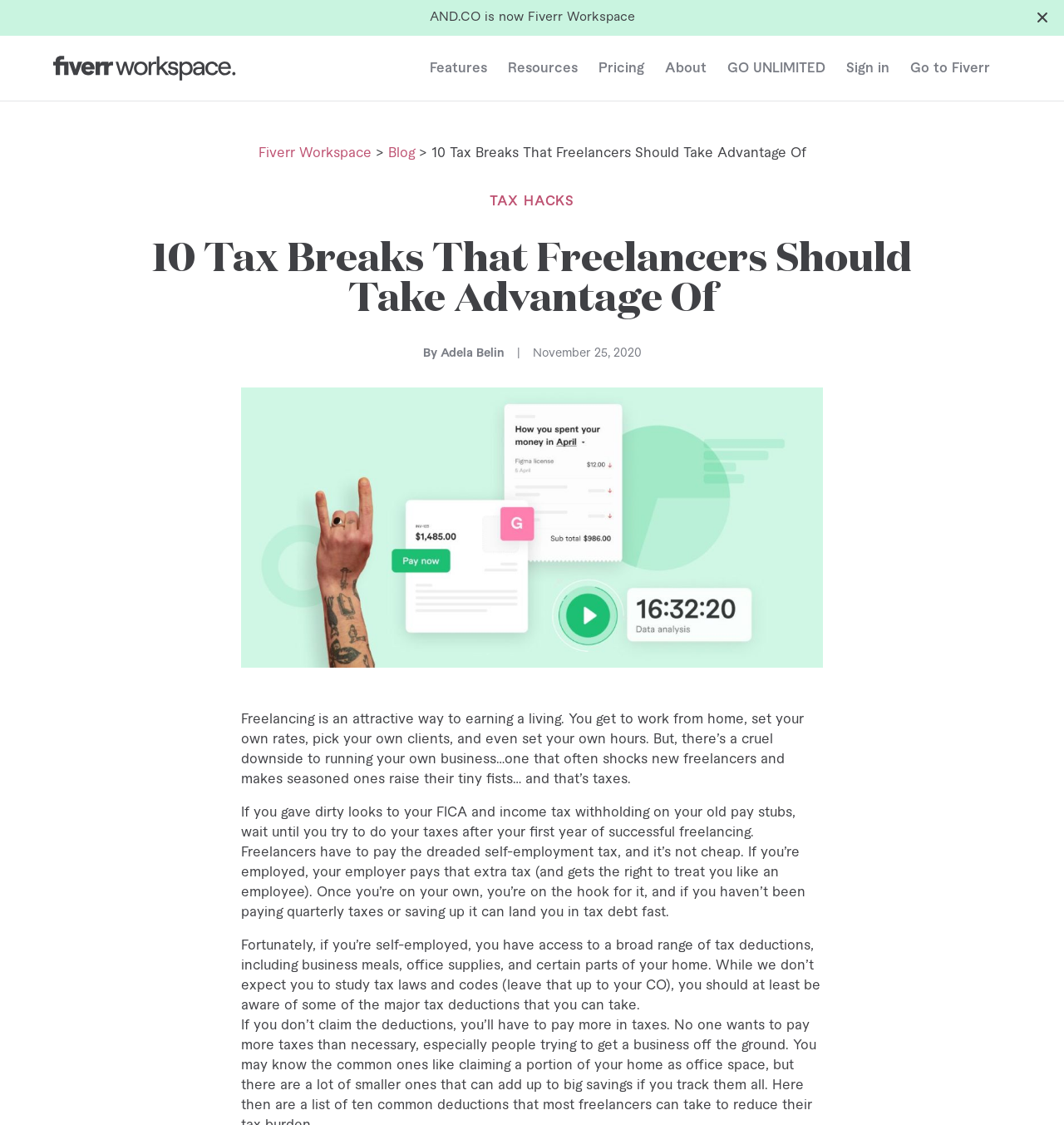What is the tone of the article?
Look at the image and respond with a single word or a short phrase.

Informative and cautionary